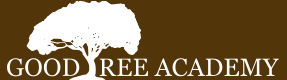What is the shape on the left of the logo?
Answer the question with a single word or phrase by looking at the picture.

tree